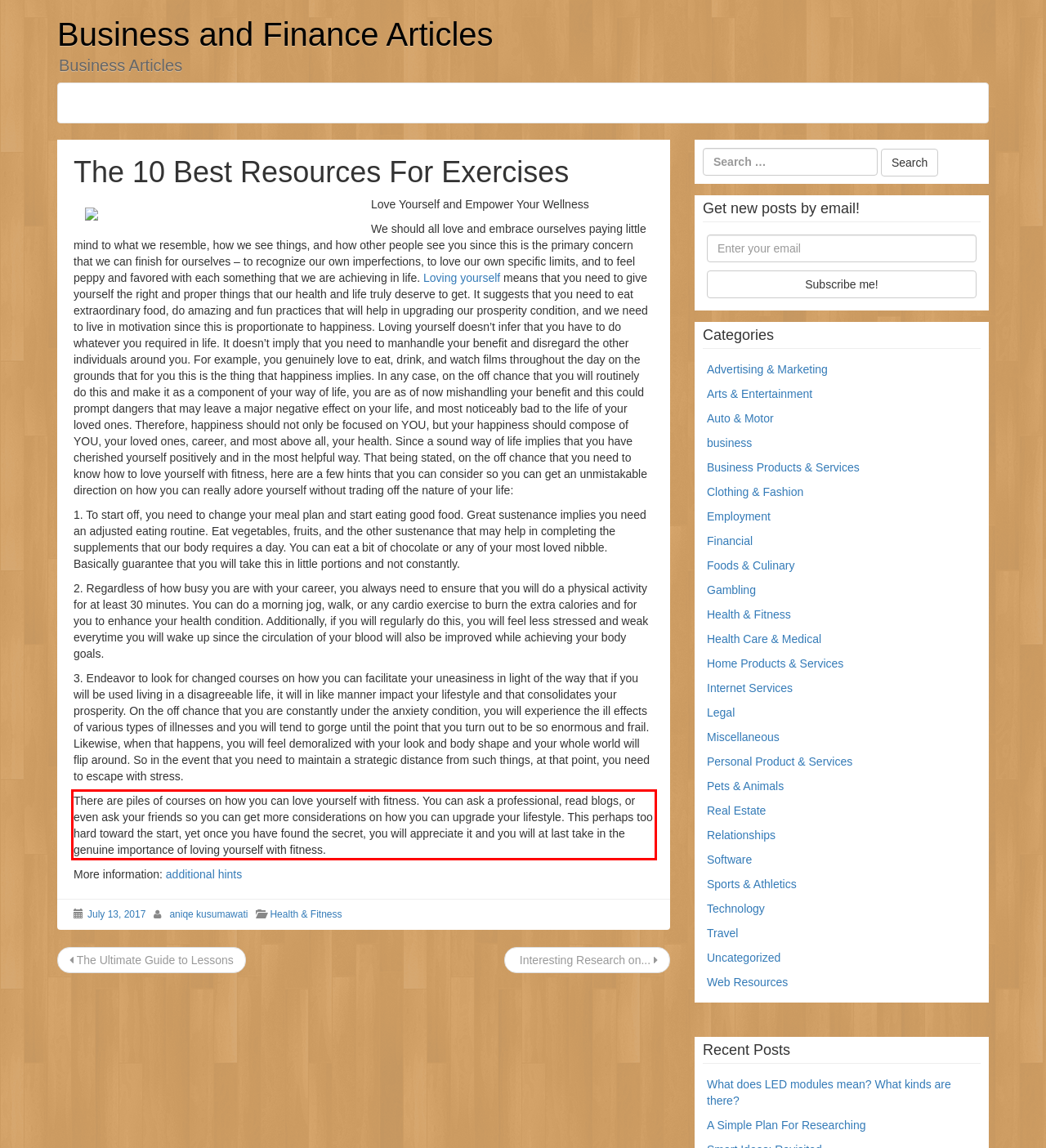Analyze the screenshot of a webpage where a red rectangle is bounding a UI element. Extract and generate the text content within this red bounding box.

There are piles of courses on how you can love yourself with fitness. You can ask a professional, read blogs, or even ask your friends so you can get more considerations on how you can upgrade your lifestyle. This perhaps too hard toward the start, yet once you have found the secret, you will appreciate it and you will at last take in the genuine importance of loving yourself with fitness.